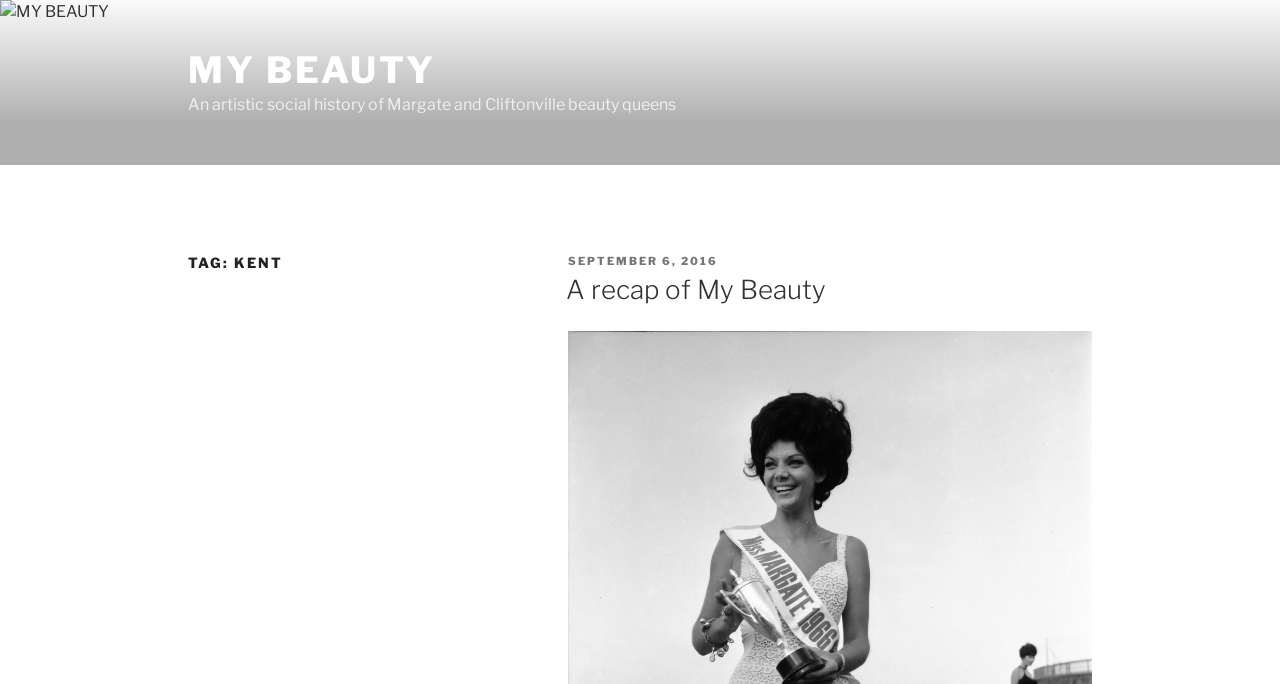Please look at the image and answer the question with a detailed explanation: What is the main topic of this webpage?

Based on the image and text on the webpage, it appears to be about beauty queens, specifically those from Margate and Cliftonville. The image has a caption 'MY BEAUTY' and the text below it mentions 'An artistic social history of Margate and Cliftonville beauty queens'.